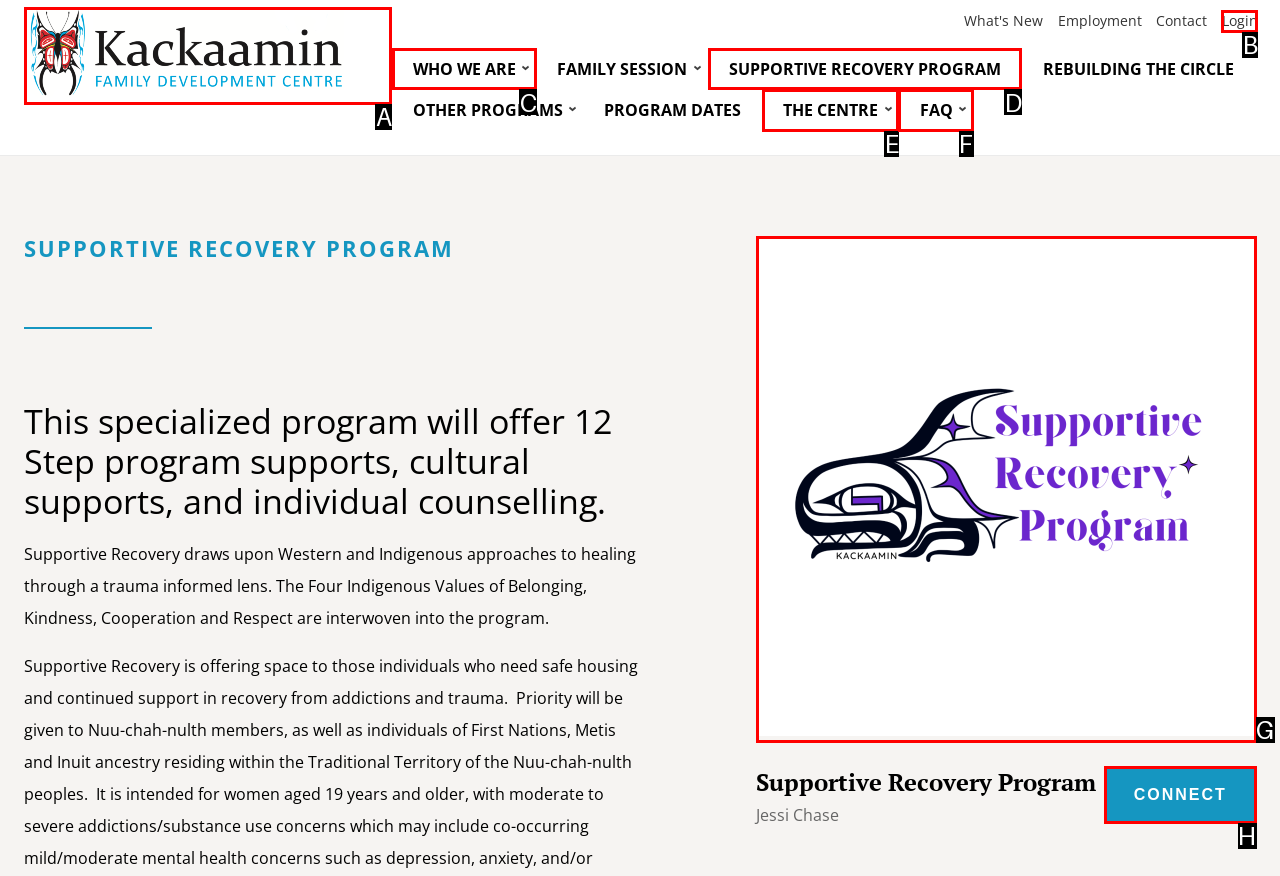Select the correct UI element to complete the task: go to home page
Please provide the letter of the chosen option.

A